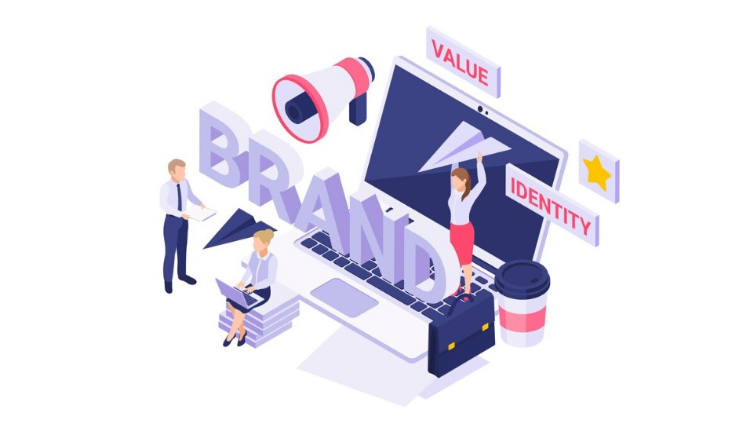What does the star icon signify?
Please respond to the question with a detailed and thorough explanation.

The star icon is one of the elements surrounding the word 'BRAND' and it signifies recognition or quality, which are important aspects of a brand's identity and reputation.